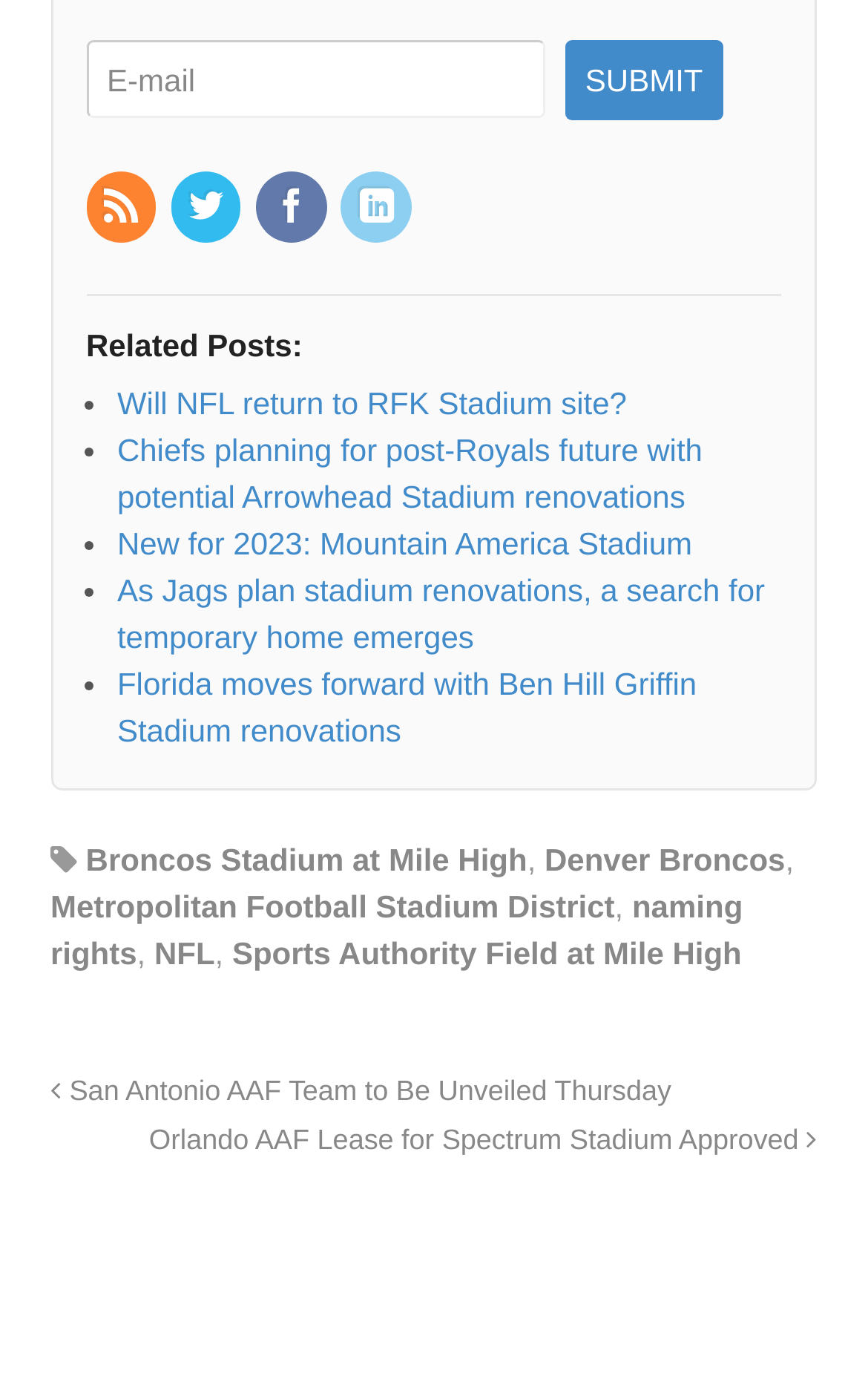Could you provide the bounding box coordinates for the portion of the screen to click to complete this instruction: "View related post about NFL returning to RFK Stadium site"?

[0.135, 0.277, 0.722, 0.303]